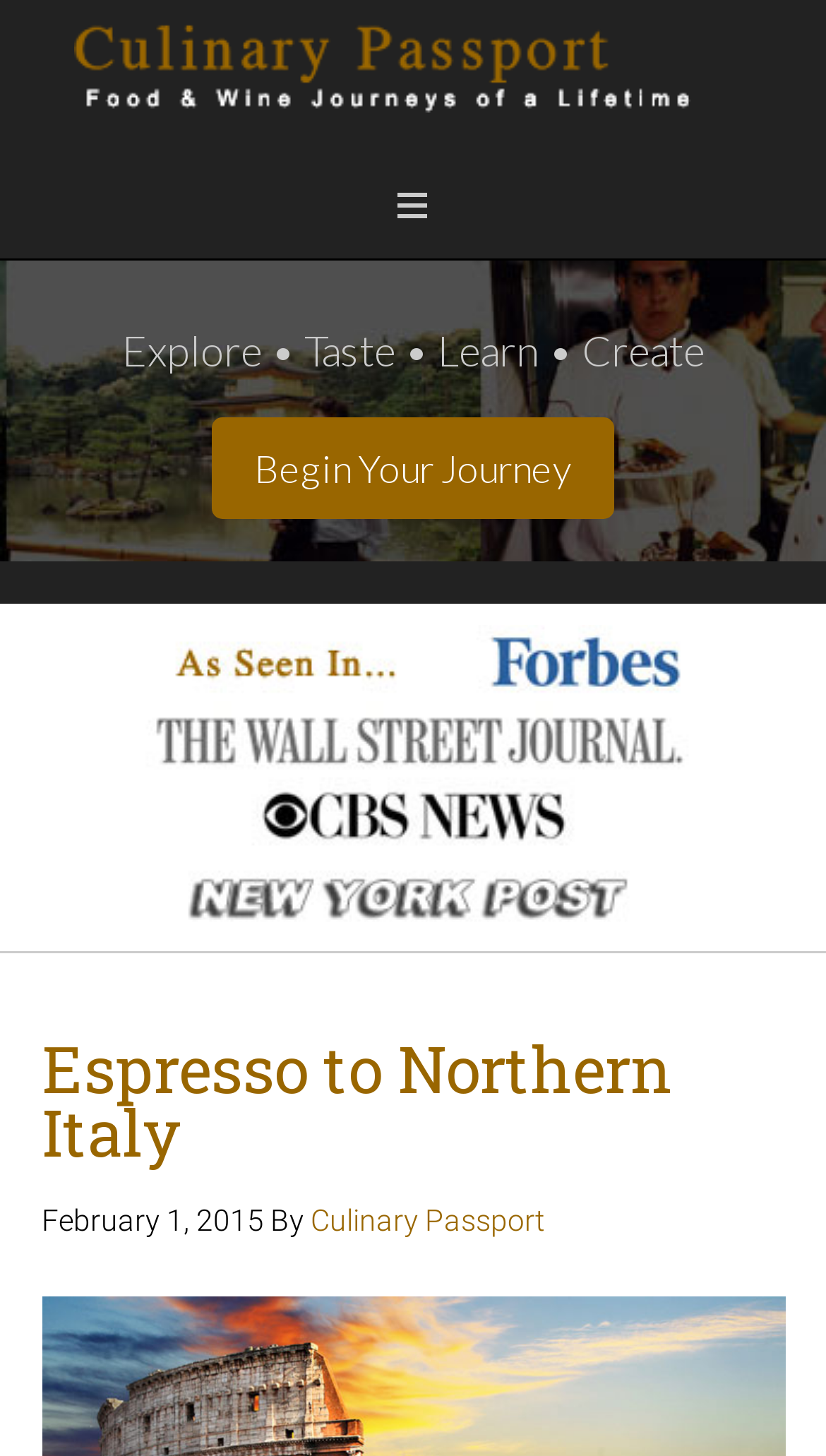What is the date of the article?
Provide a comprehensive and detailed answer to the question.

The date of the article can be found in the time element in the article section, which displays 'February 1, 2015'.